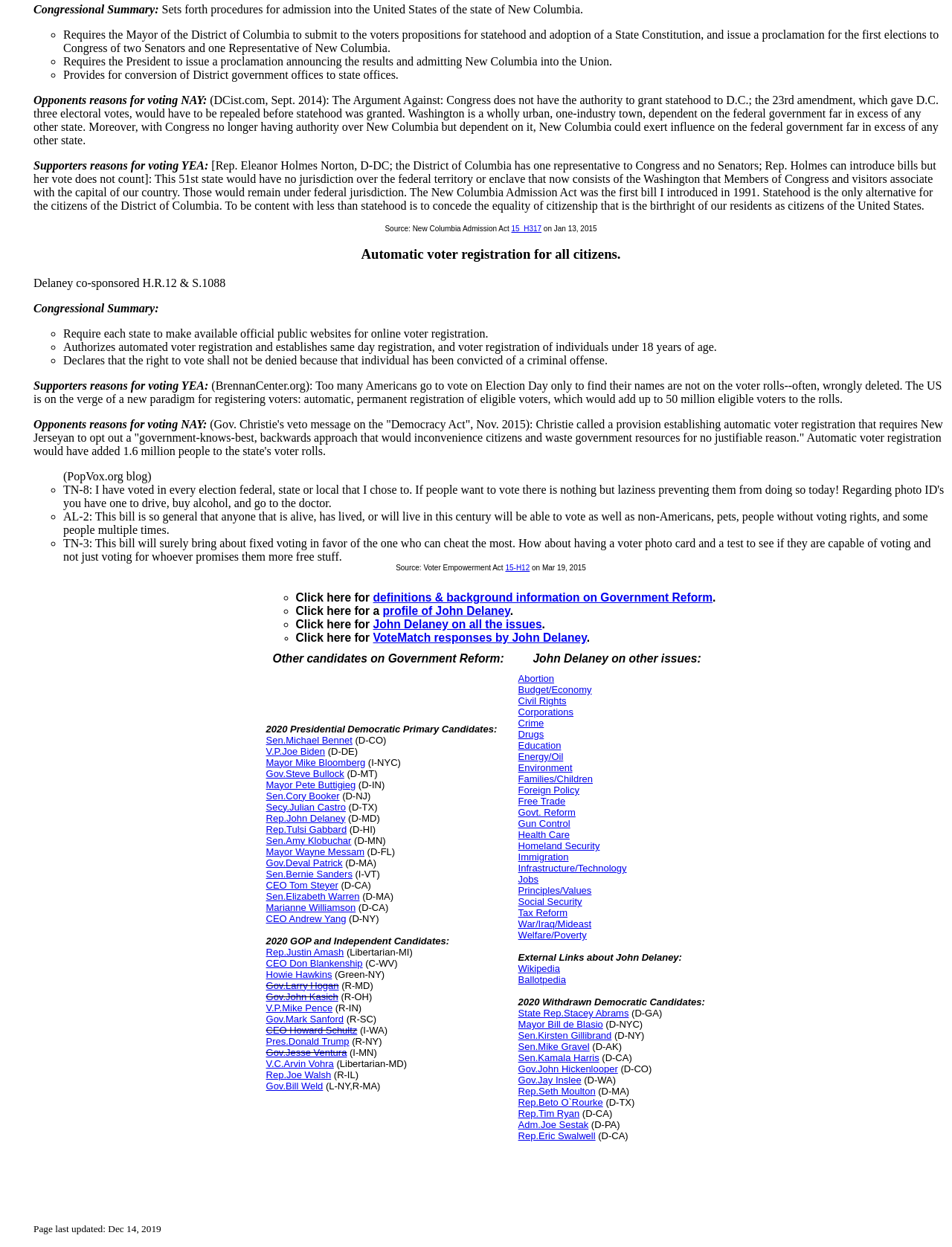Determine the bounding box coordinates for the element that should be clicked to follow this instruction: "Read the definitions and background information on Government Reform". The coordinates should be given as four float numbers between 0 and 1, in the format [left, top, right, bottom].

[0.392, 0.474, 0.749, 0.484]